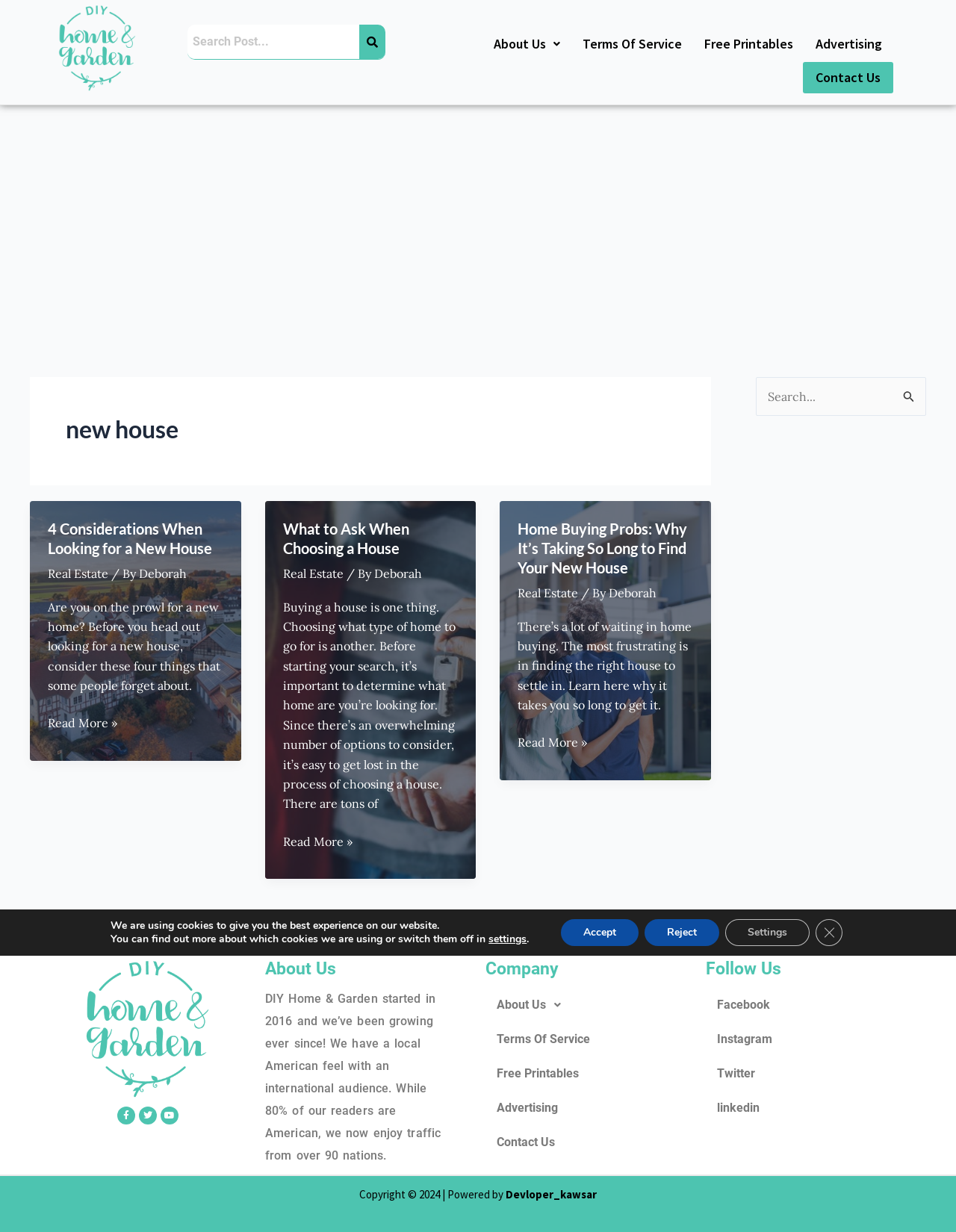Refer to the image and offer a detailed explanation in response to the question: What is the name of the website?

The name of the website is 'DIY Home Garden' as indicated by the heading 'new house Archives | DIY Home Garden' at the top of the webpage.